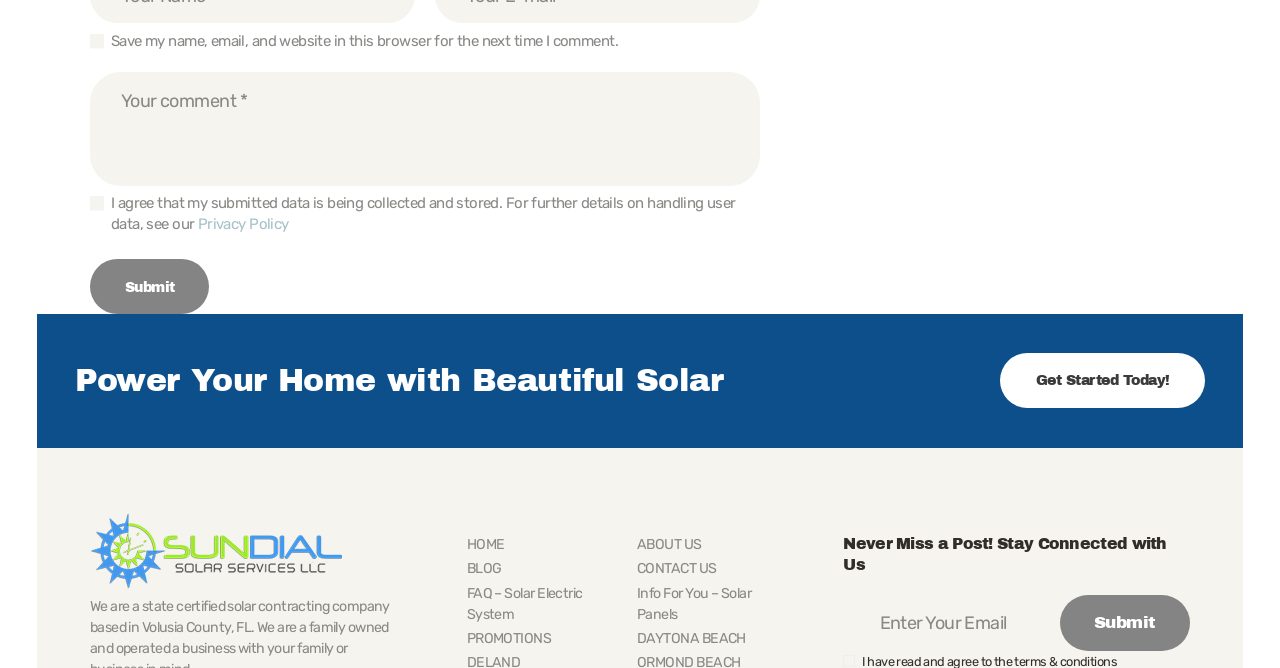Determine the bounding box coordinates for the region that must be clicked to execute the following instruction: "Click Submit".

[0.07, 0.388, 0.164, 0.47]